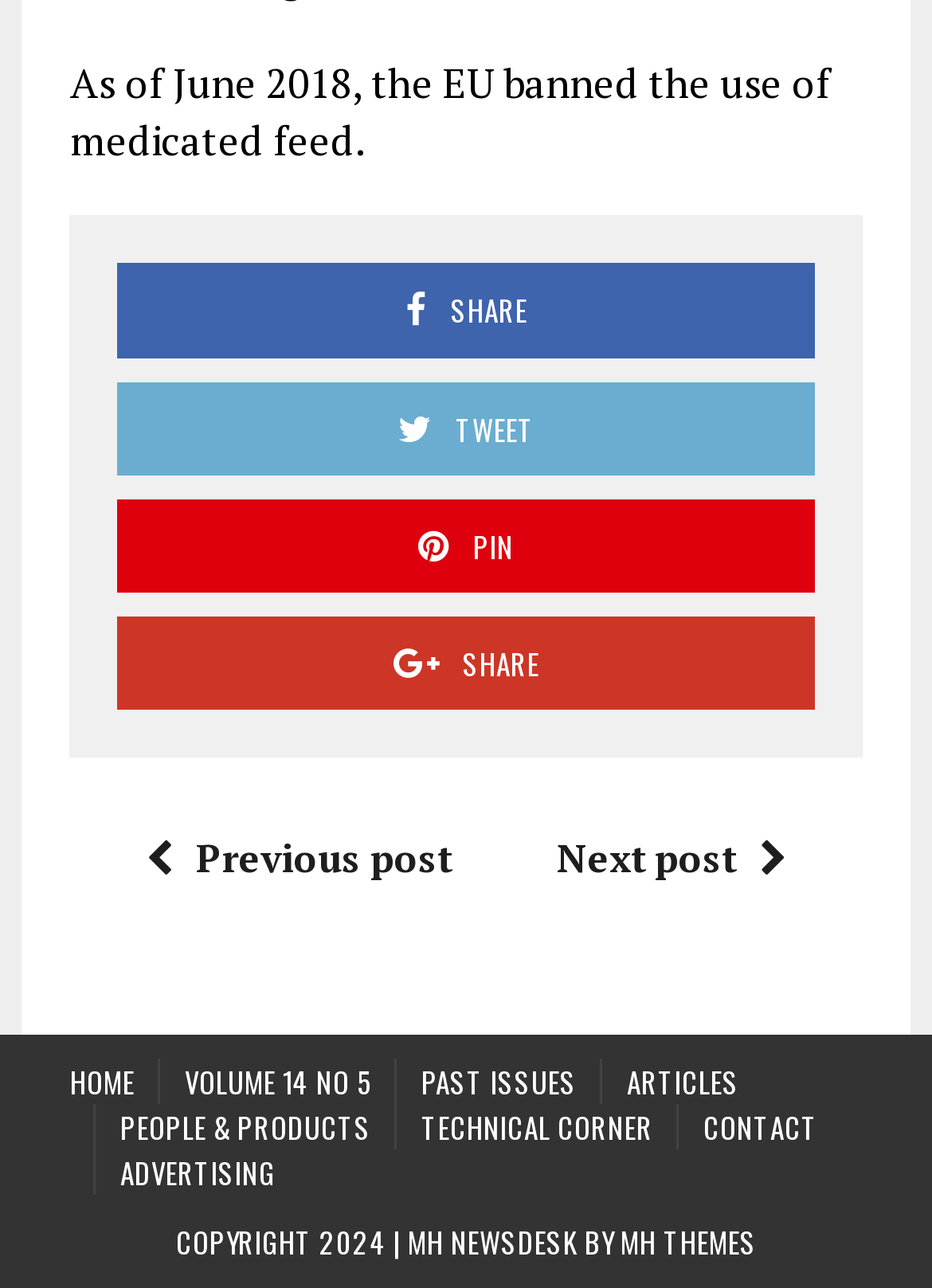Based on the image, please respond to the question with as much detail as possible:
How many main categories are available in the navigation menu?

There are six main categories available in the navigation menu, namely HOME, VOLUME 14 NO 5, PAST ISSUES, ARTICLES, PEOPLE & PRODUCTS, and TECHNICAL CORNER, which are represented by the links with IDs 240, 241, 242, 243, 244, and 245 respectively.